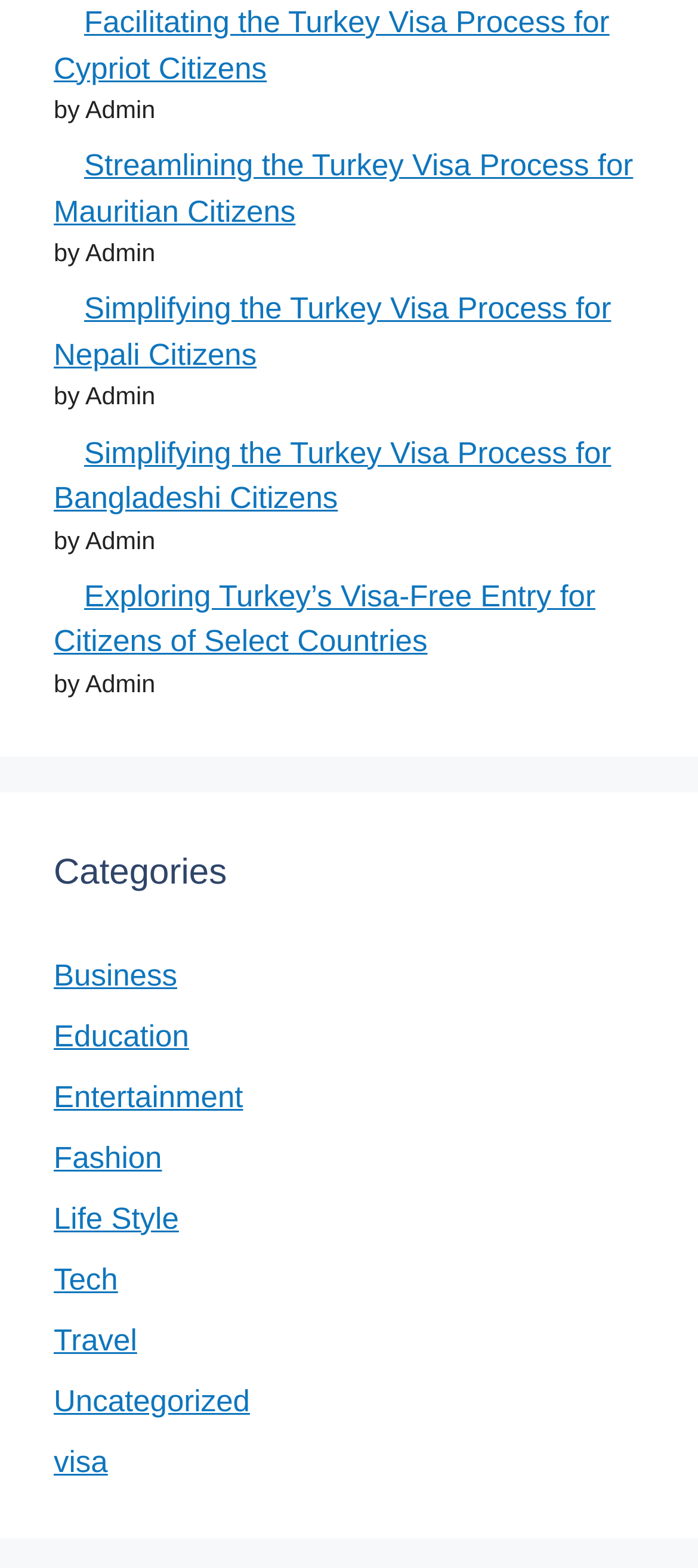Please specify the bounding box coordinates of the element that should be clicked to execute the given instruction: 'Explore the category of Travel'. Ensure the coordinates are four float numbers between 0 and 1, expressed as [left, top, right, bottom].

[0.077, 0.844, 0.196, 0.865]